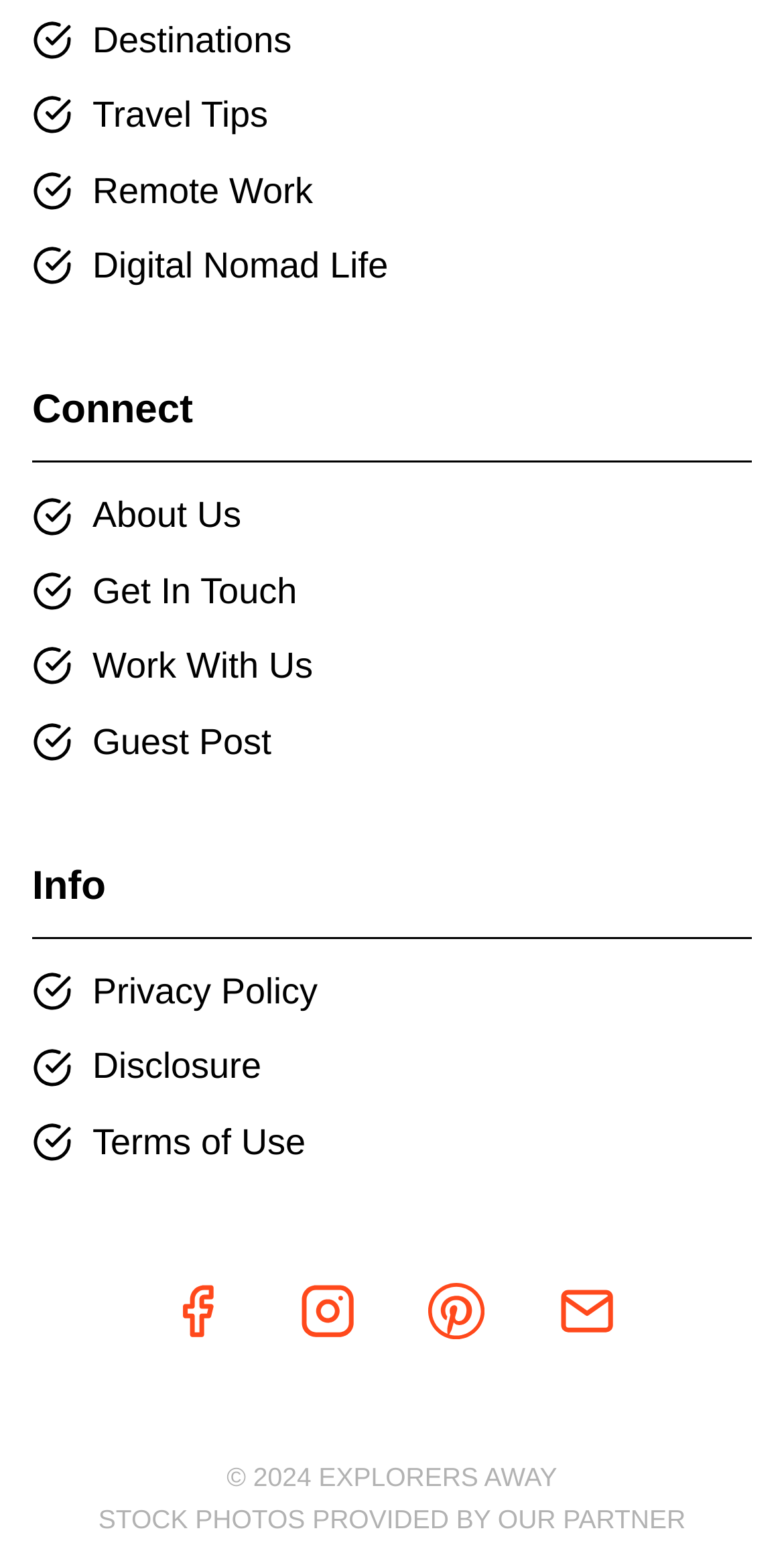Please specify the bounding box coordinates of the clickable region to carry out the following instruction: "Read About Us". The coordinates should be four float numbers between 0 and 1, in the format [left, top, right, bottom].

[0.118, 0.32, 0.308, 0.346]